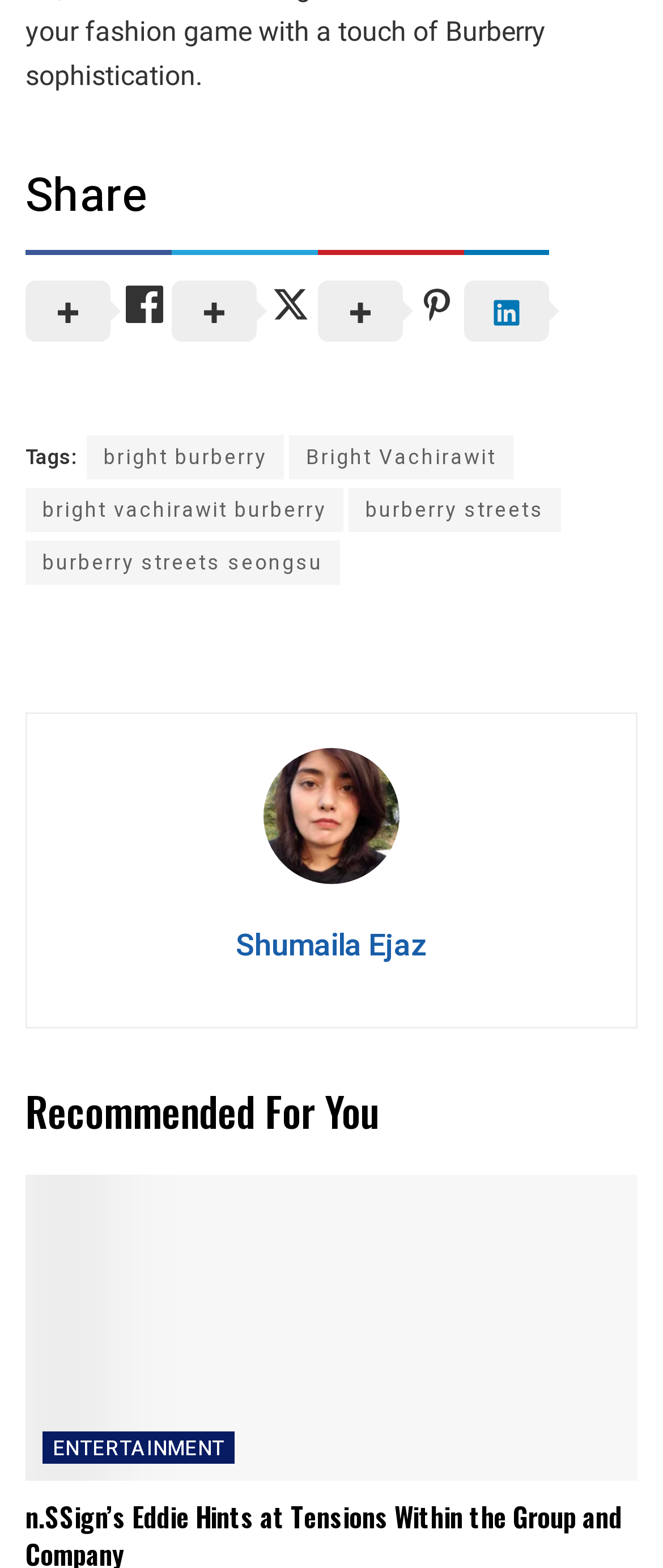Highlight the bounding box coordinates of the element you need to click to perform the following instruction: "contact us."

None